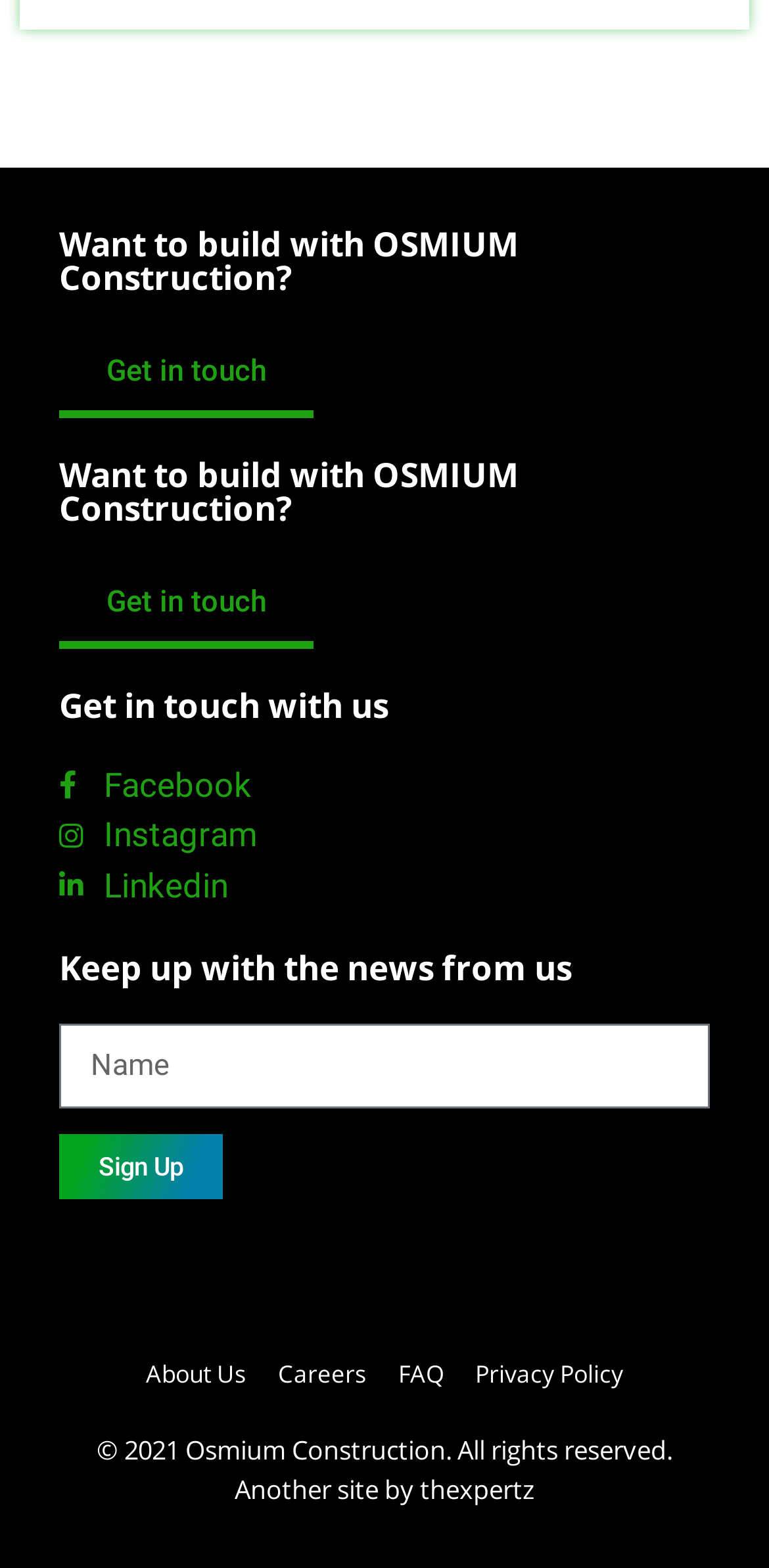What is the last item in the footer menu?
Refer to the image and give a detailed answer to the query.

I found the last item in the footer menu by looking at the StaticText elements at the bottom of the webpage and identifying the last one as 'Privacy Policy'.